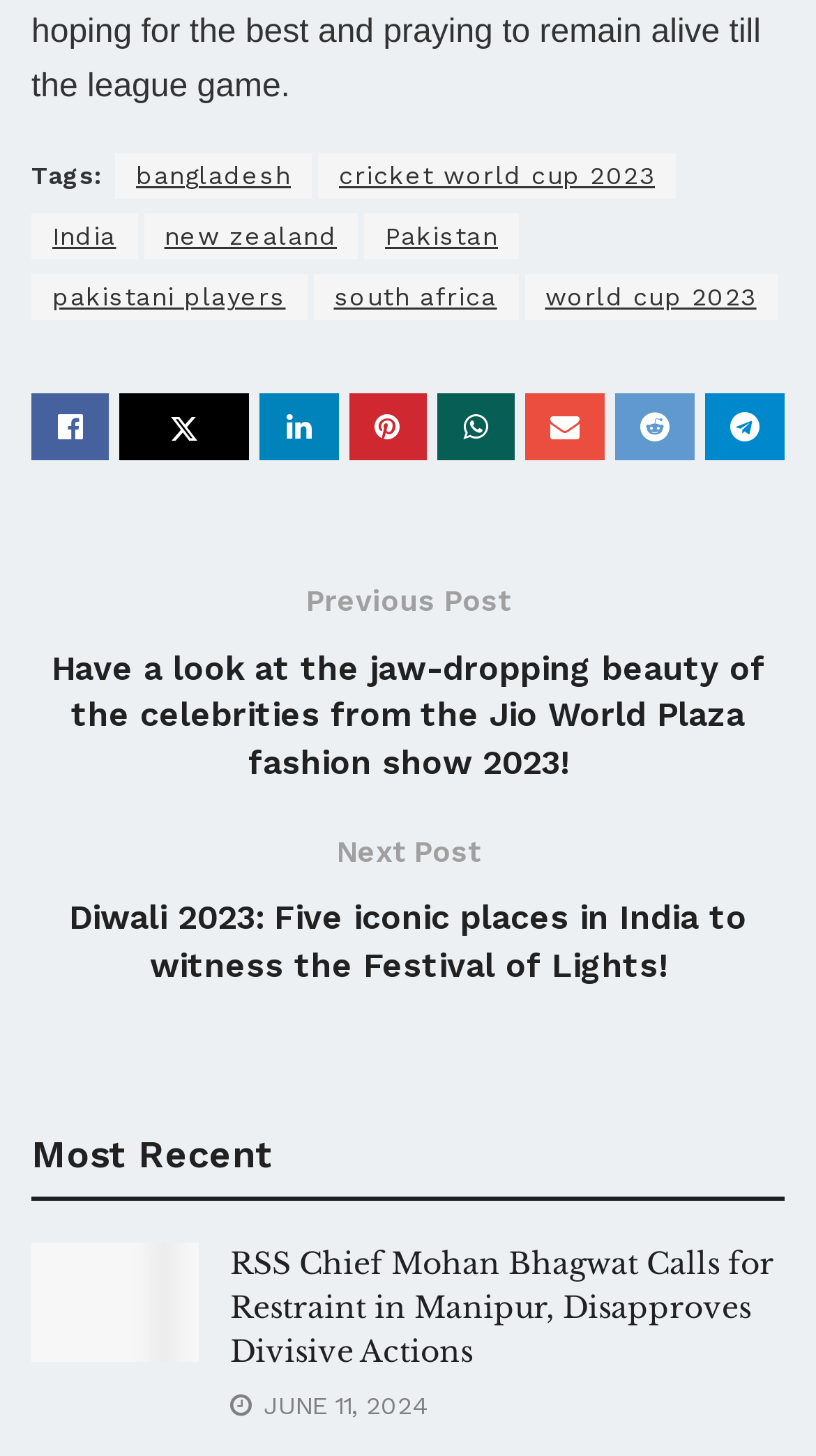Based on the image, give a detailed response to the question: What is the category of the most recent section?

The webpage has a heading labeled 'Most Recent' which contains news articles, indicating that the most recent section is categorized as news.